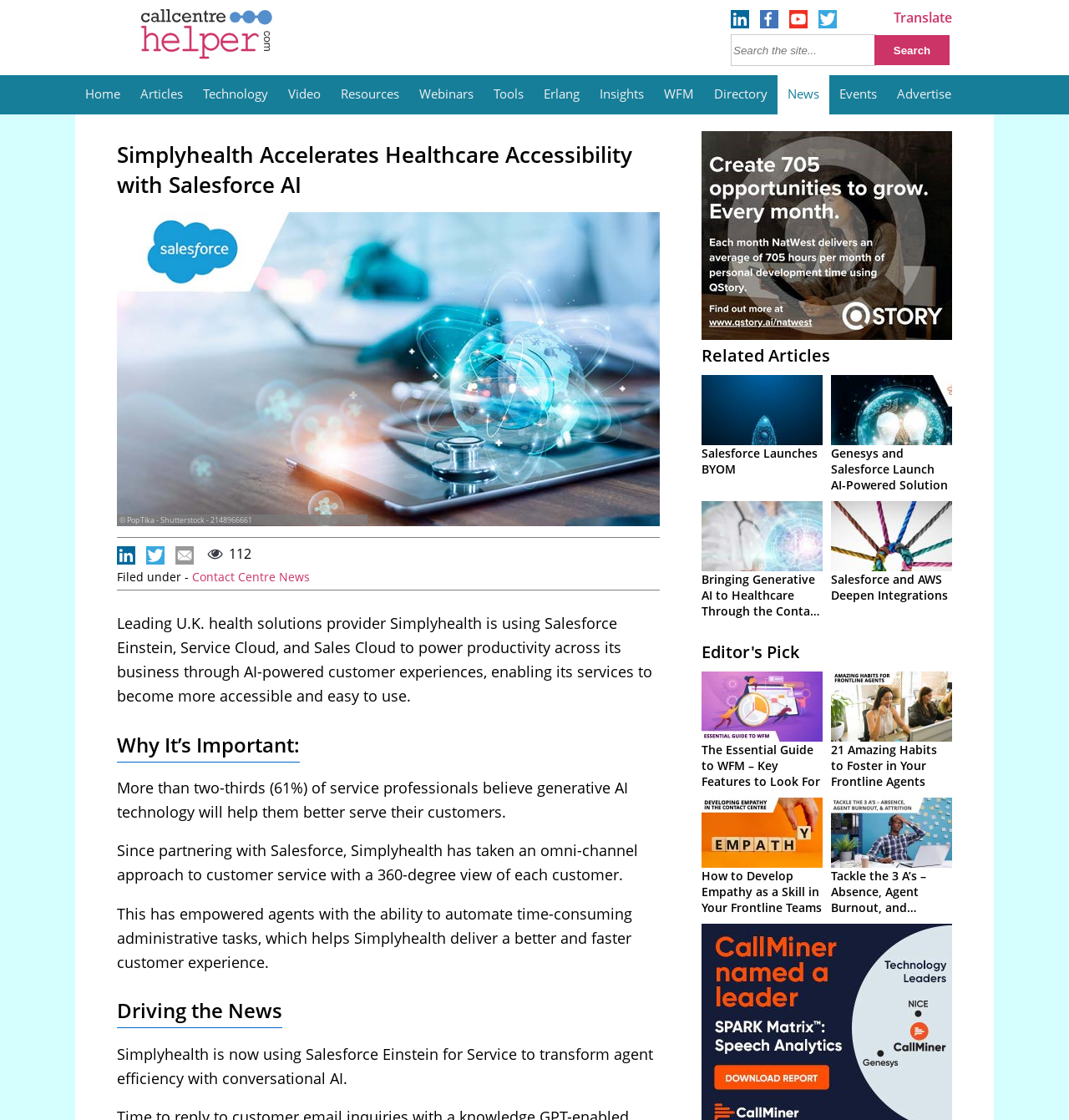What is the name of the health solutions provider mentioned on the webpage?
Please respond to the question thoroughly and include all relevant details.

The webpage content explicitly mentions 'Leading U.K. health solutions provider Simplyhealth is using Salesforce Einstein, Service Cloud, and Sales Cloud...' which indicates that the name of the health solutions provider is Simplyhealth.